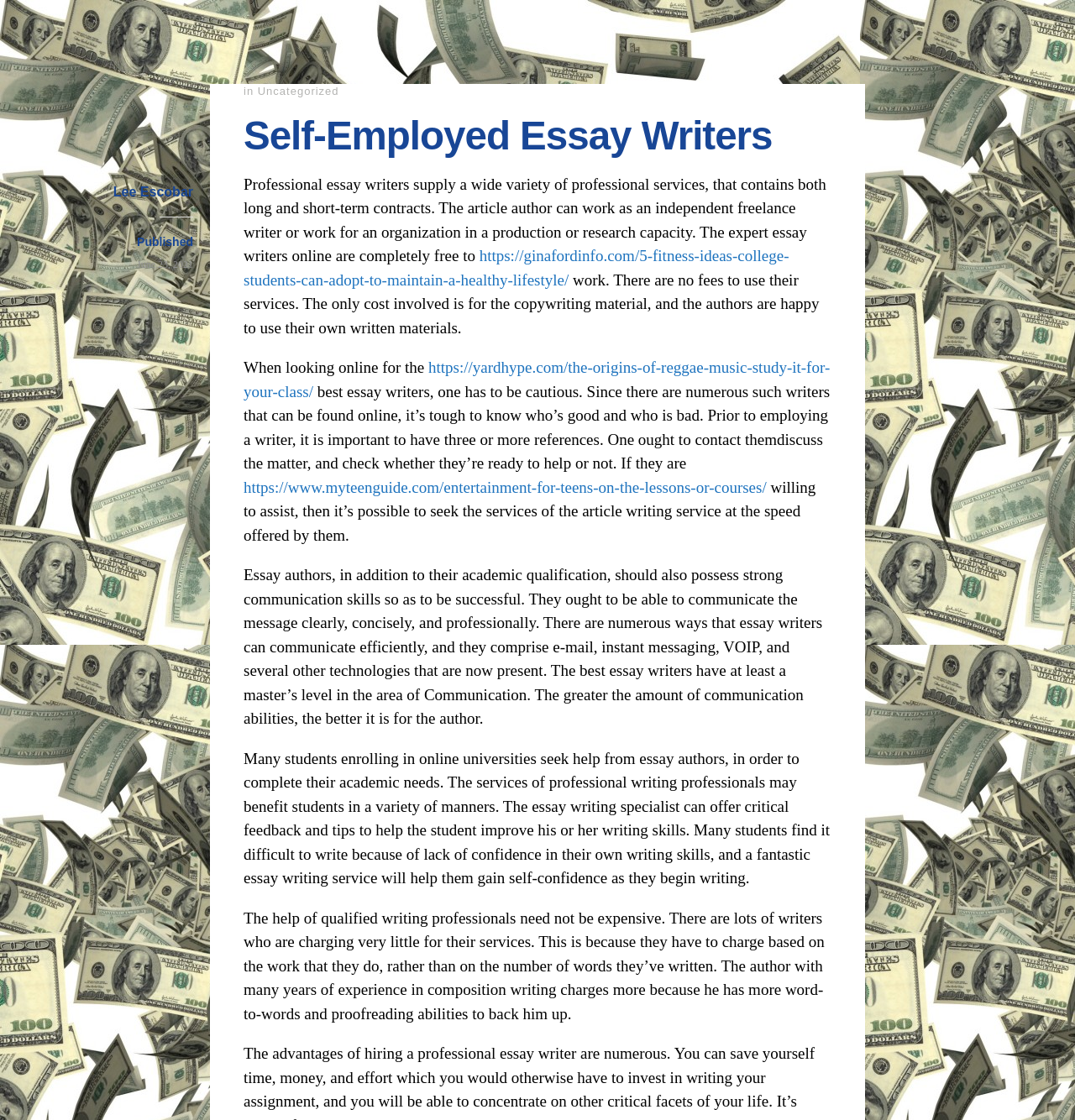Explain the webpage in detail, including its primary components.

The webpage is about self-employed essay writers, specifically highlighting Lee Escobar's work. At the top, there is a link and a heading with Lee Escobar's name. Below that, there are two headings, "Published" and "June 23, 2021", with a link and a time element associated with the latter. 

To the right of these headings, there is a section with a heading "in Uncategorized" and another heading "Self-Employed Essay Writers". Below this section, there is a block of text that discusses the services provided by professional essay writers, including their flexibility and lack of fees. 

The text is followed by several links to external websites, including articles about fitness ideas for college students, the origins of reggae music, and entertainment for teens. The text continues to discuss the importance of caution when searching for essay writers online, the need for references, and the qualities of a good essay writer, such as strong communication skills. 

Further down, the text explains how essay writers can benefit students enrolling in online universities, providing critical feedback and helping them gain self-confidence in their writing skills. Finally, the text concludes by mentioning that the help of qualified writing professionals does not have to be expensive, as some writers charge based on the work they do rather than the number of words they write.